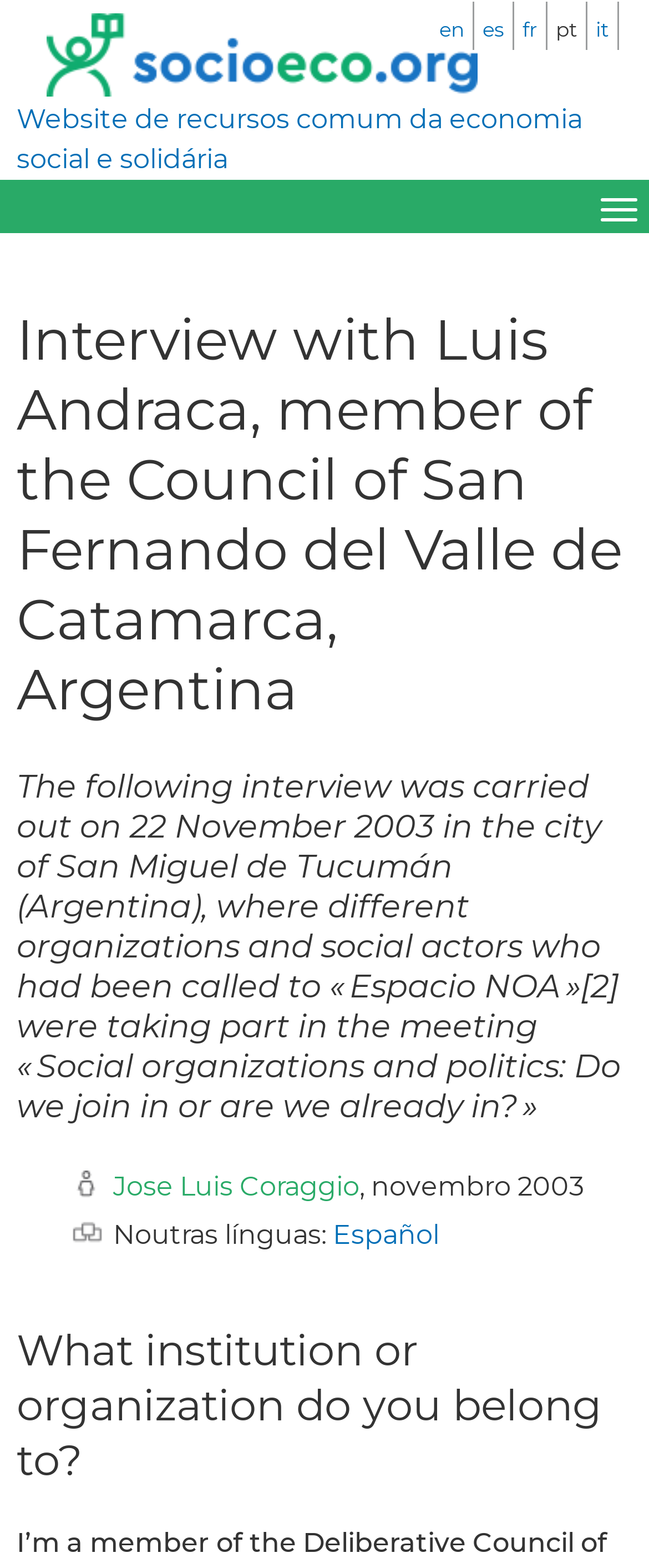Could you highlight the region that needs to be clicked to execute the instruction: "read the interview with Jose Luis Coraggio"?

[0.174, 0.746, 0.554, 0.767]